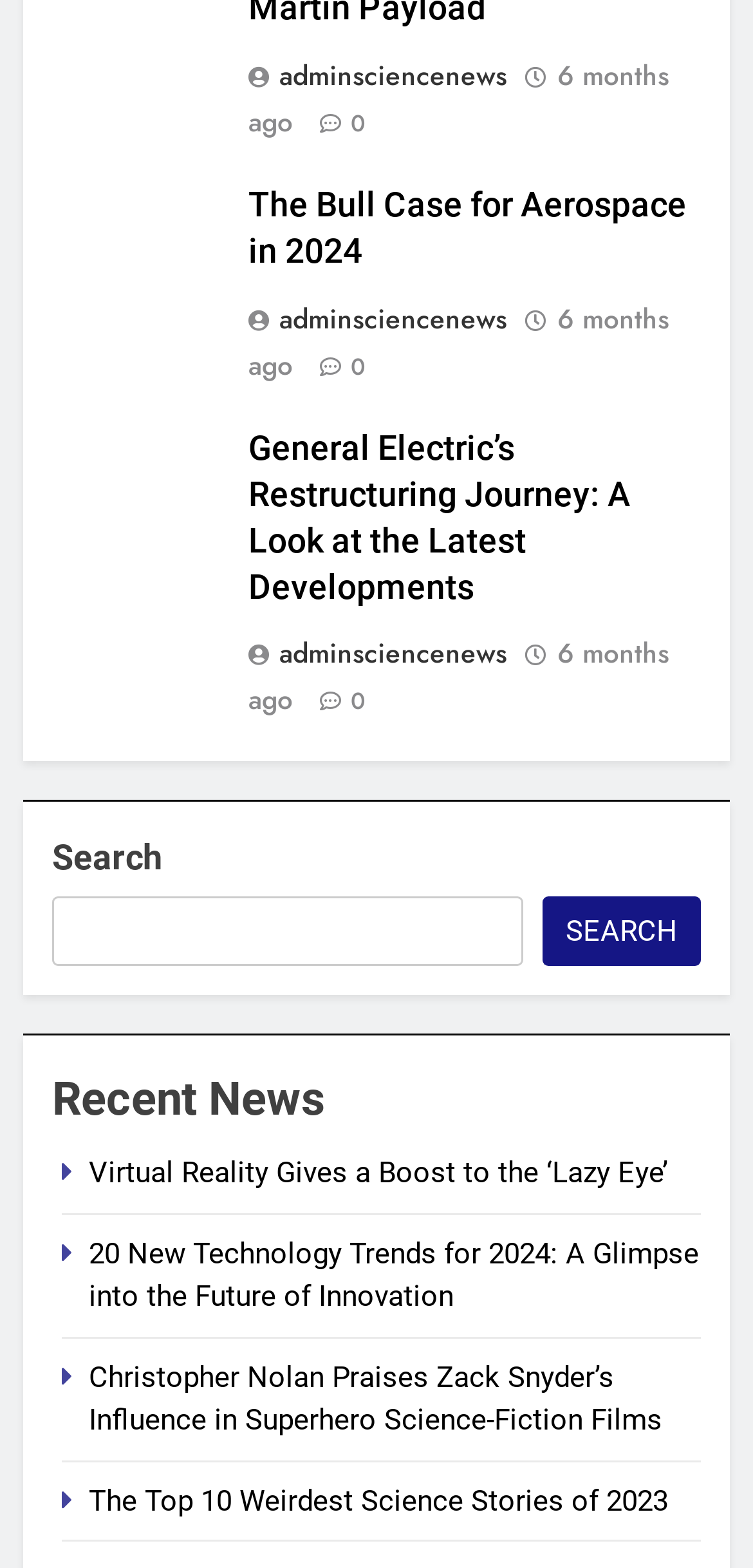Determine the bounding box of the UI component based on this description: "ANALYZER". The bounding box coordinates should be four float values between 0 and 1, i.e., [left, top, right, bottom].

None